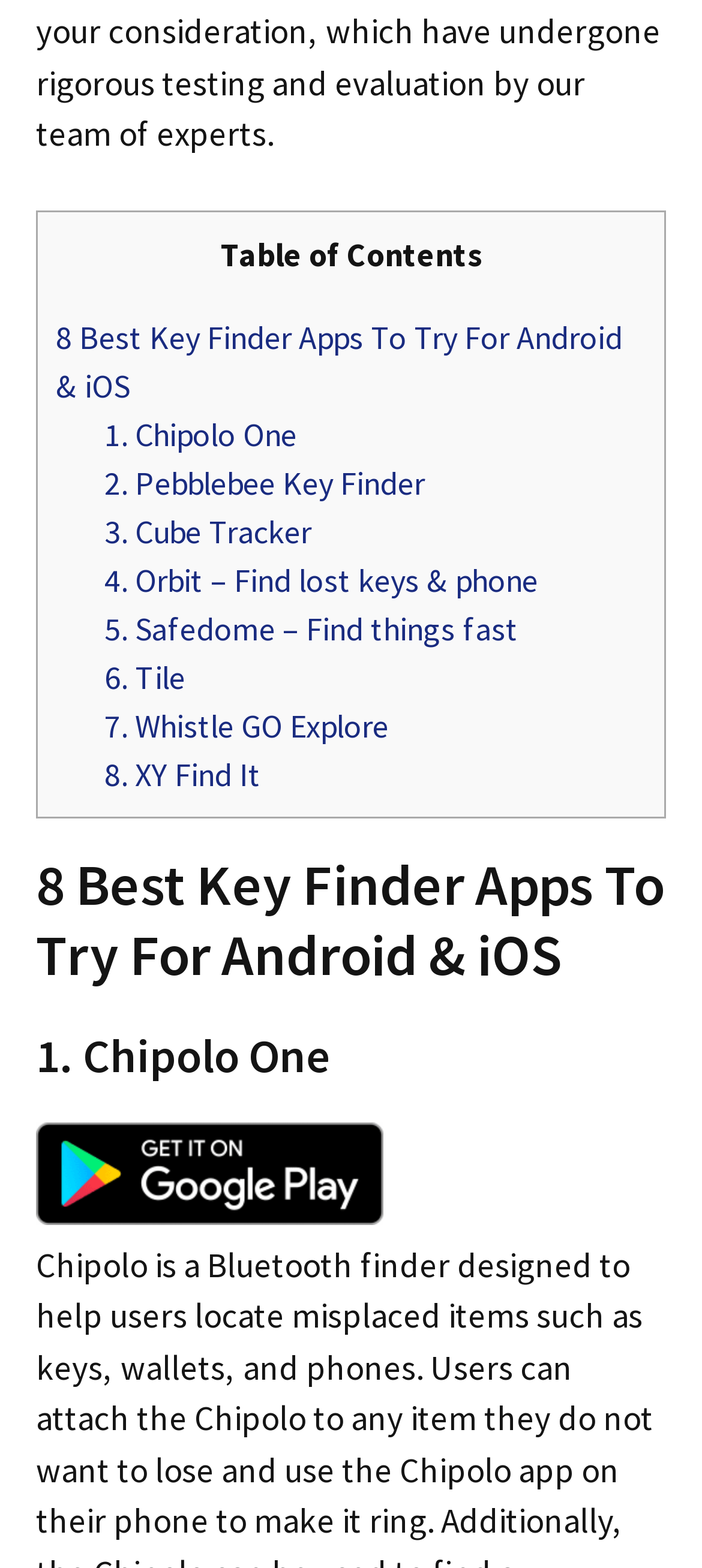Using the image as a reference, answer the following question in as much detail as possible:
How many key finder apps are listed?

I counted the number of links with titles like '1. Chipolo One', '2. Pebblebee Key Finder', and so on, and found 8 links in total.